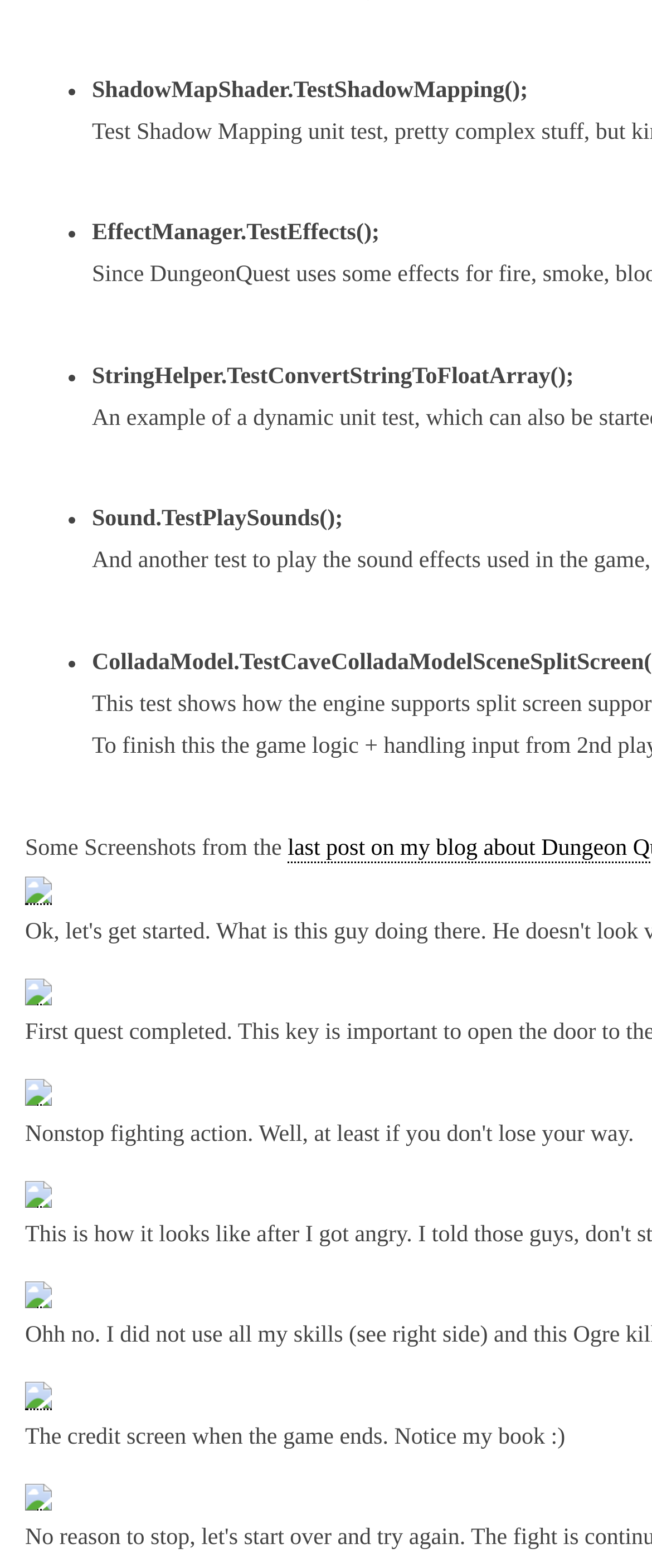What is the text of the last static text?
Based on the screenshot, answer the question with a single word or phrase.

The credit screen when the game ends. Notice my book :)